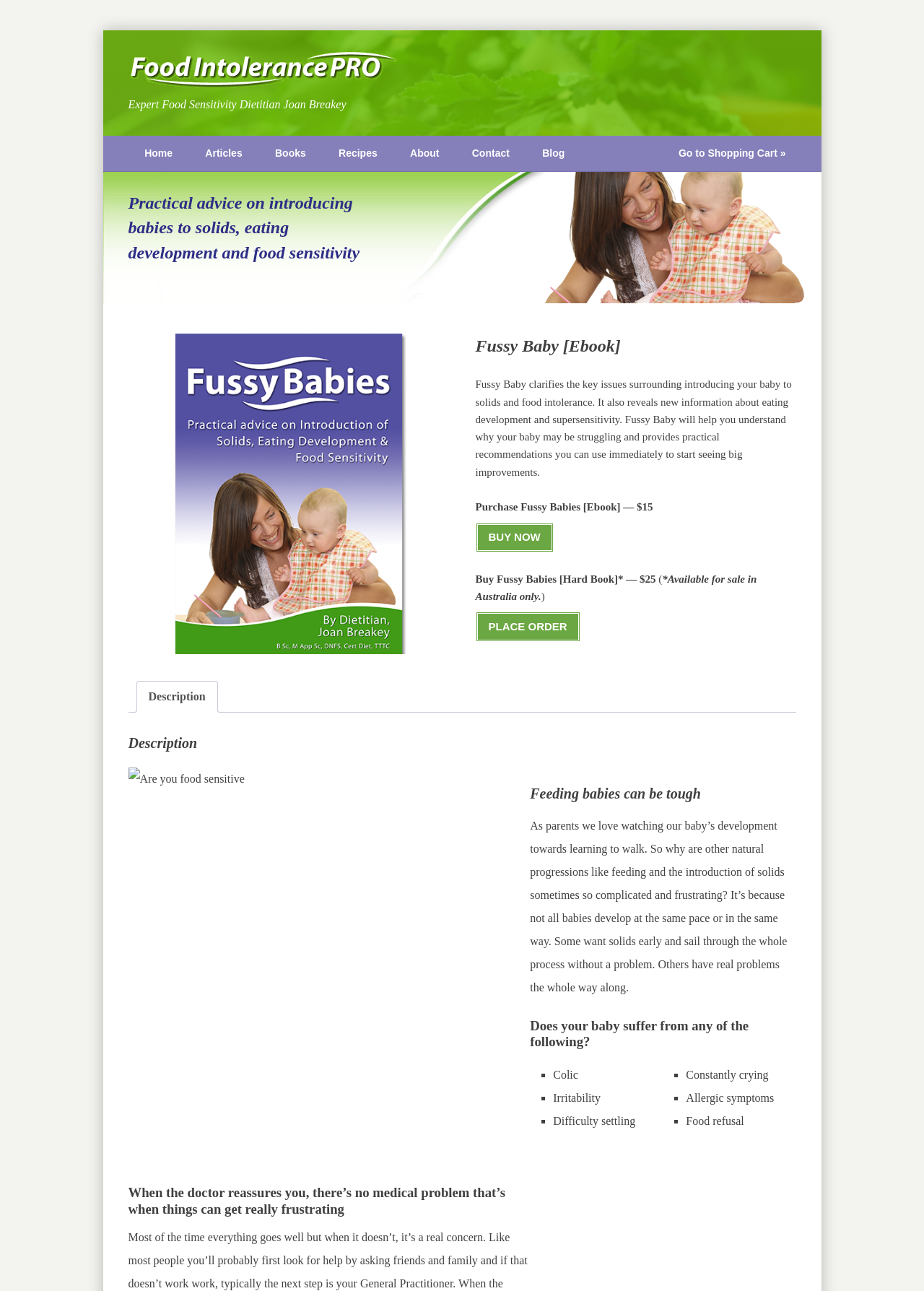Bounding box coordinates are to be given in the format (top-left x, top-left y, bottom-right x, bottom-right y). All values must be floating point numbers between 0 and 1. Provide the bounding box coordinate for the UI element described as: Recipes

[0.349, 0.105, 0.426, 0.132]